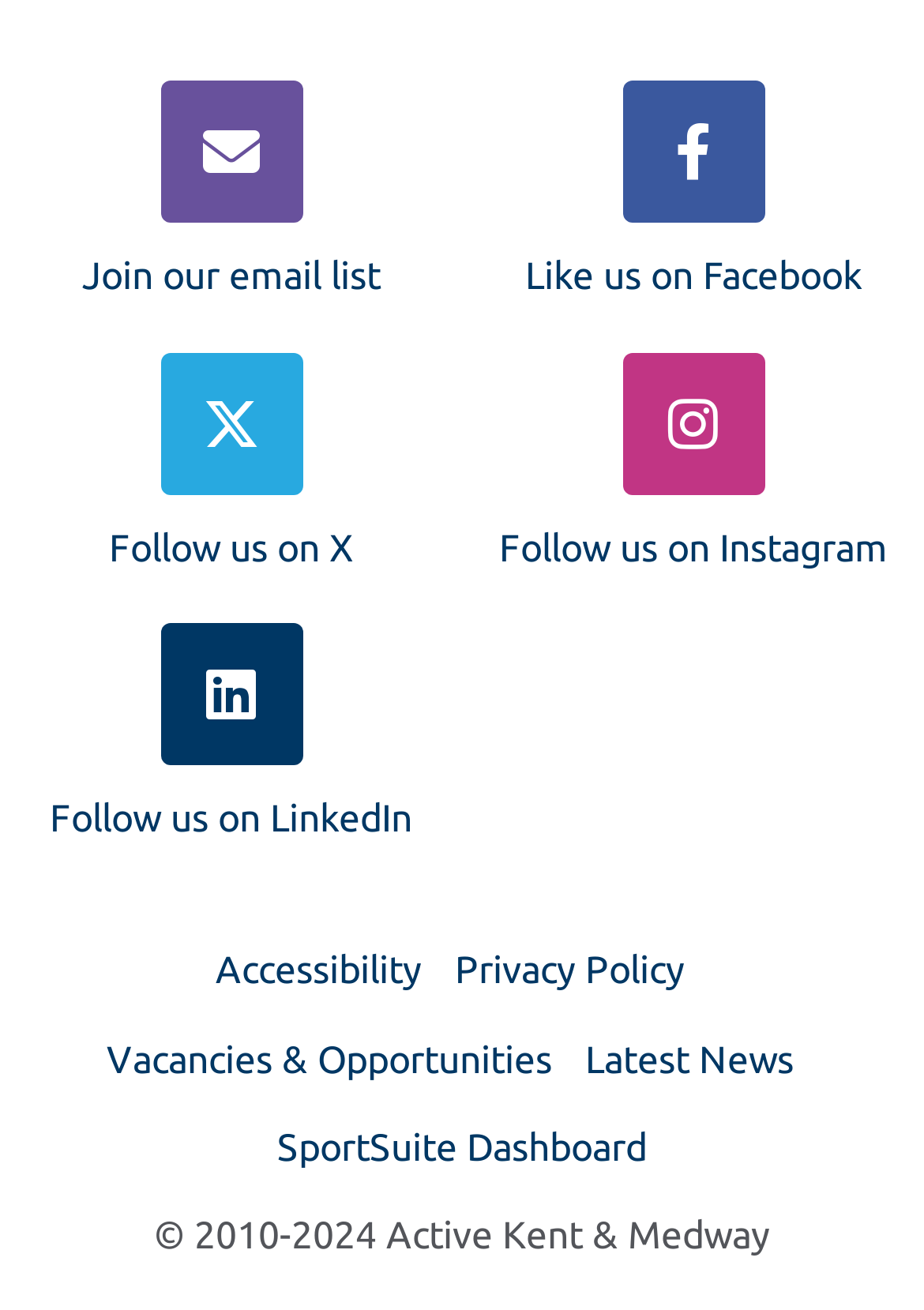Bounding box coordinates are specified in the format (top-left x, top-left y, bottom-right x, bottom-right y). All values are floating point numbers bounded between 0 and 1. Please provide the bounding box coordinate of the region this sentence describes: SportSuite Dashboard

[0.3, 0.859, 0.7, 0.891]